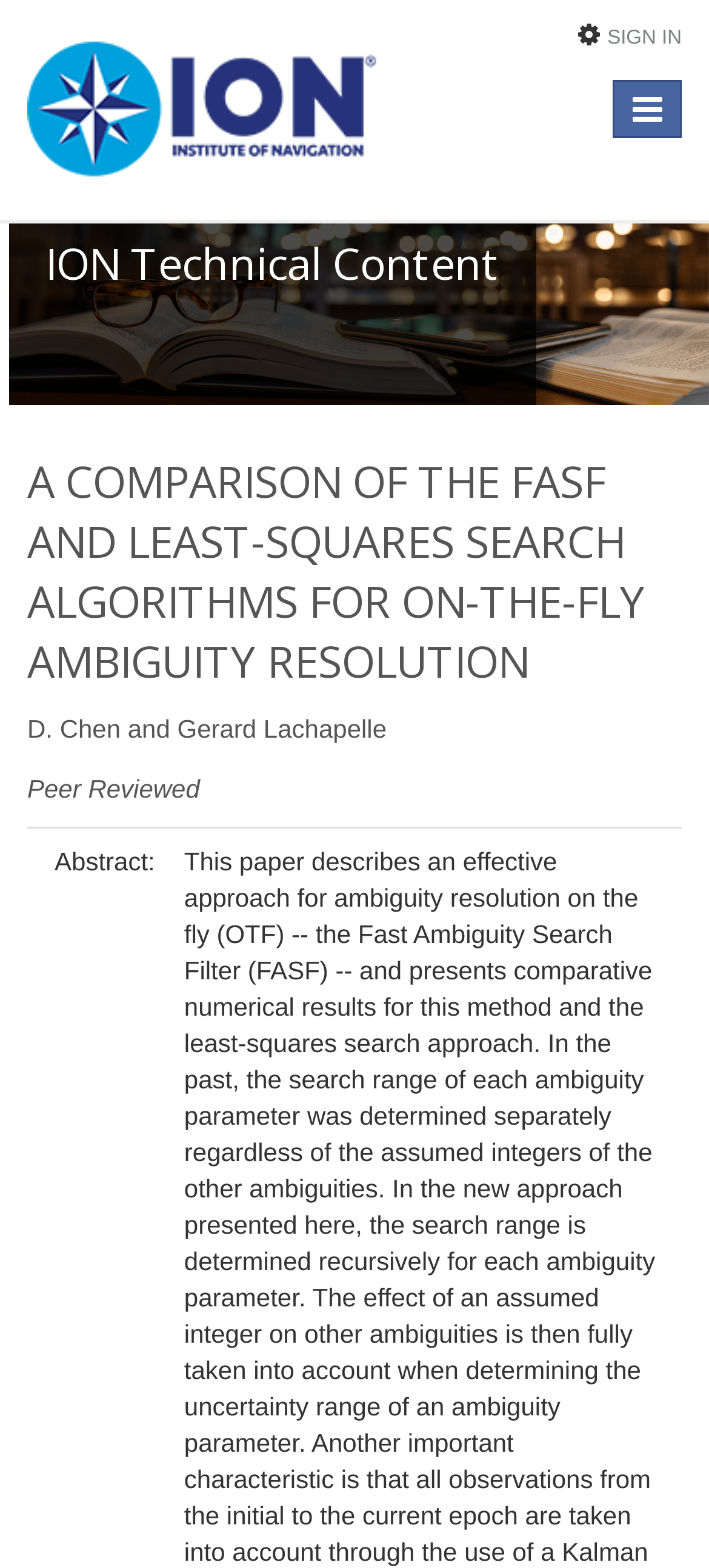Offer a meticulous caption that includes all visible features of the webpage.

The webpage appears to be a technical article or research paper about comparing two algorithms for on-the-fly ambiguity resolution. At the top-left corner, there is an ION logo image, which is a link. Next to it, there is a "SIGN IN" link and a "Toggle navigation" button. 

Below the top section, there is a large image that spans the width of the page, which is the header for the technical content subsite. 

The main title of the article, "A COMPARISON OF THE FASF AND LEAST-SQUARES SEARCH ALGORITHMS FOR ON-THE-FLY AMBIGUITY RESOLUTION", is prominently displayed in a large font size. 

Underneath the title, there are two lines of text: the first line mentions the authors, "D. Chen and Gerard Lachapelle", and the second line indicates that the article is "Peer Reviewed".